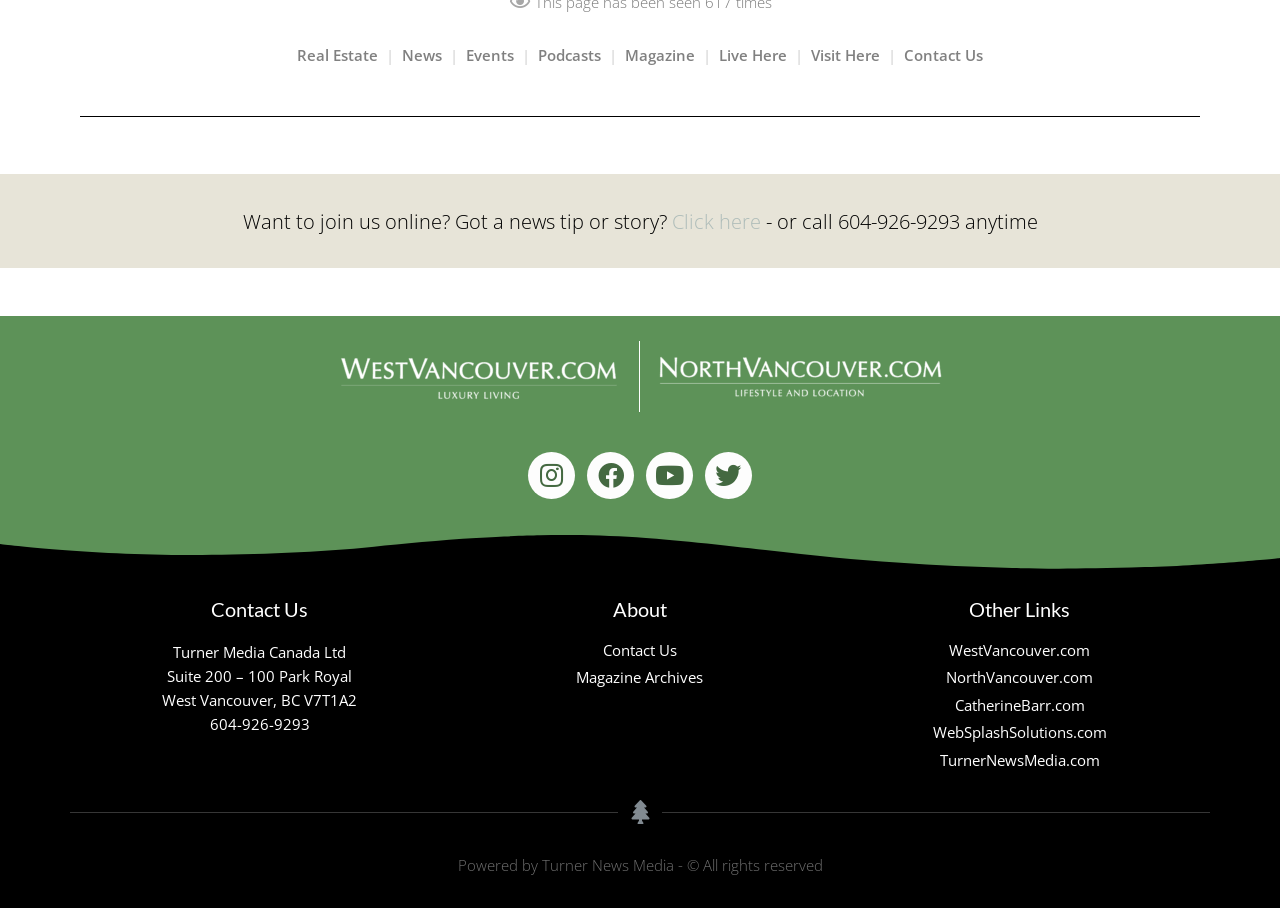Provide a single word or phrase answer to the question: 
What other websites are linked?

WestVancouver.com, NorthVancouver.com, CatherineBarr.com, WebSplashSolutions.com, TurnerNewsMedia.com